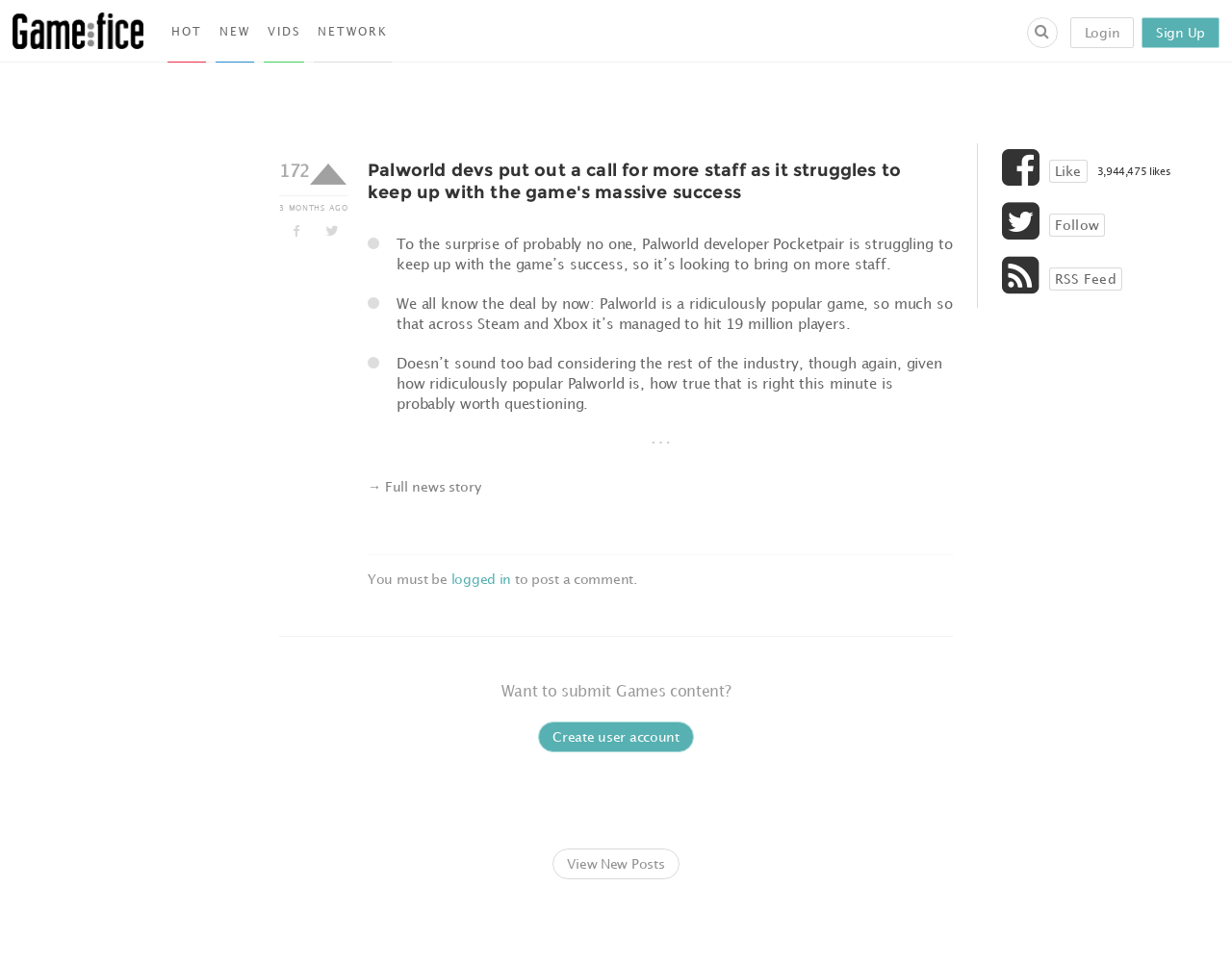Determine the bounding box coordinates of the element that should be clicked to execute the following command: "Create a user account".

[0.437, 0.749, 0.563, 0.781]